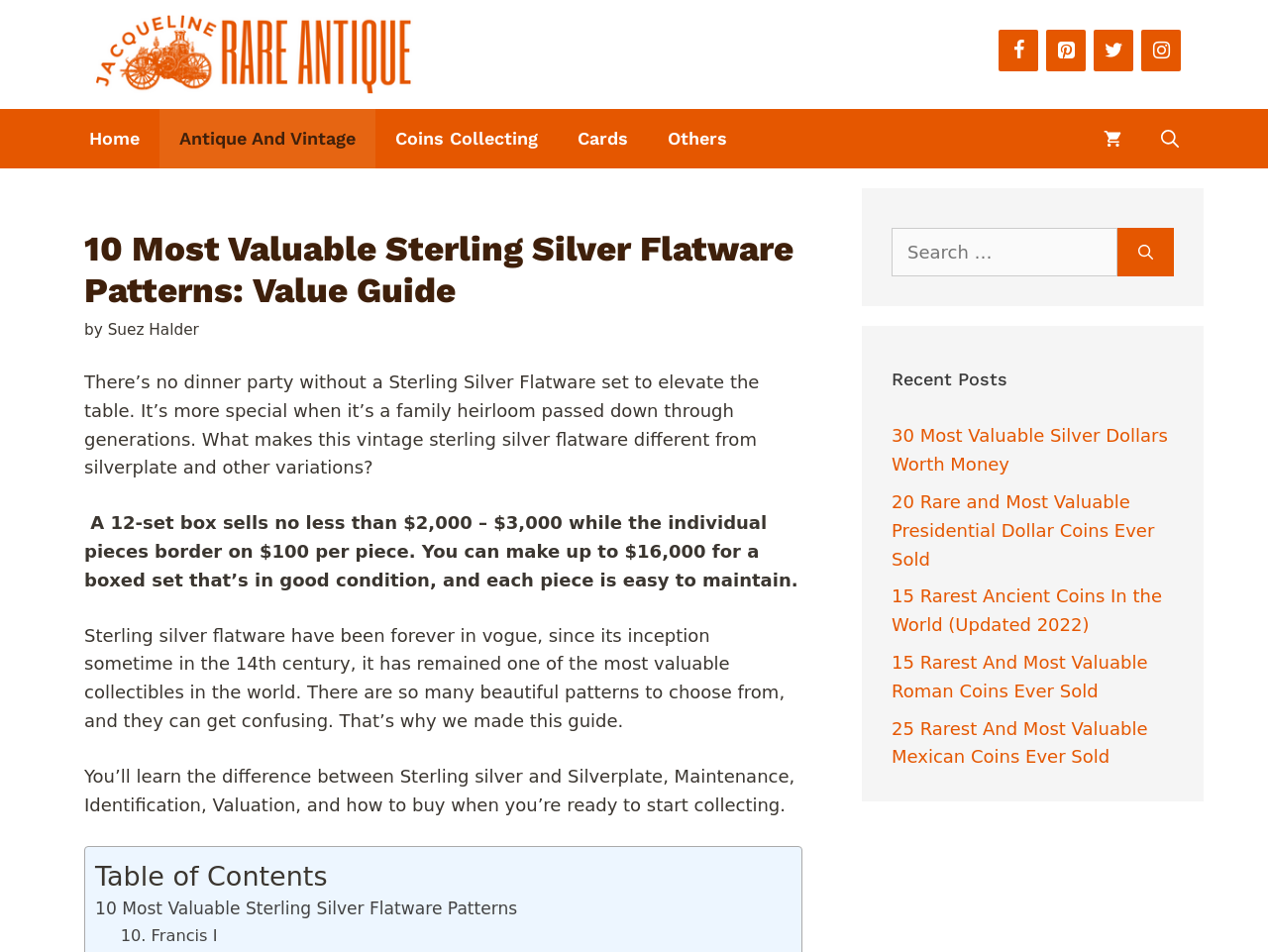Determine the bounding box coordinates (top-left x, top-left y, bottom-right x, bottom-right y) of the UI element described in the following text: Cards

[0.44, 0.115, 0.511, 0.177]